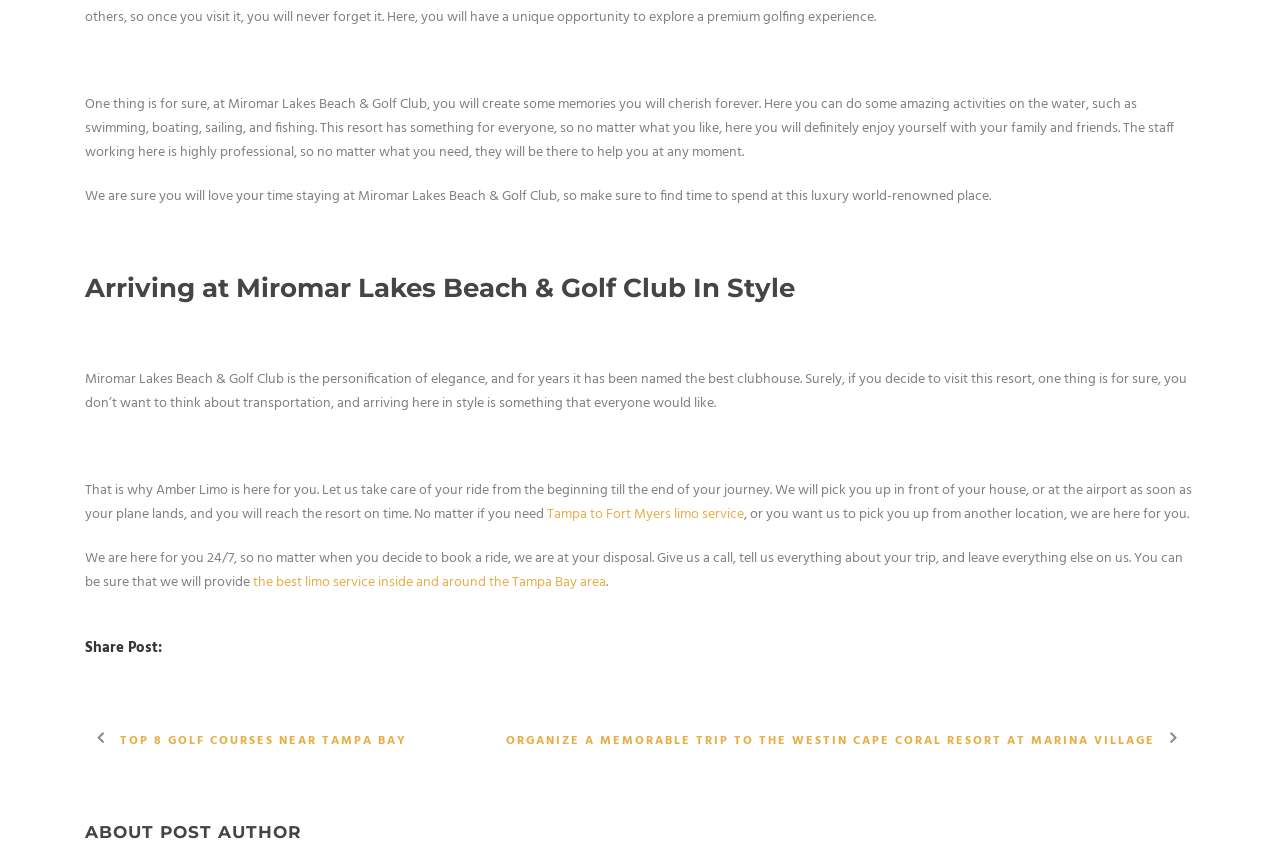Please identify the bounding box coordinates of where to click in order to follow the instruction: "Book a limo service from Tampa to Fort Myers".

[0.427, 0.595, 0.581, 0.622]